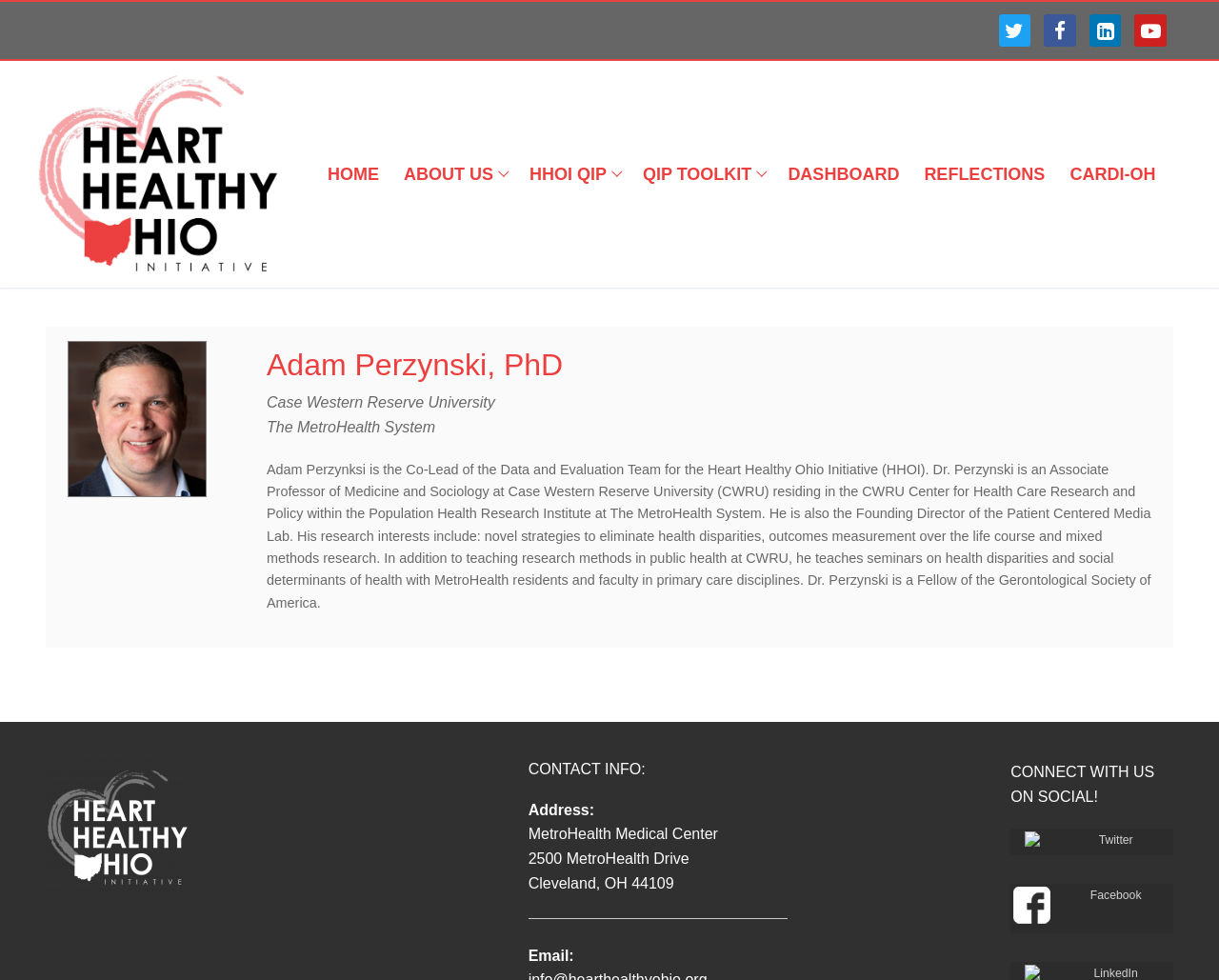What is the address of MetroHealth Medical Center?
Craft a detailed and extensive response to the question.

The webpage contains contact information, including the address of MetroHealth Medical Center, which is mentioned as 2500 MetroHealth Drive, Cleveland, OH 44109.